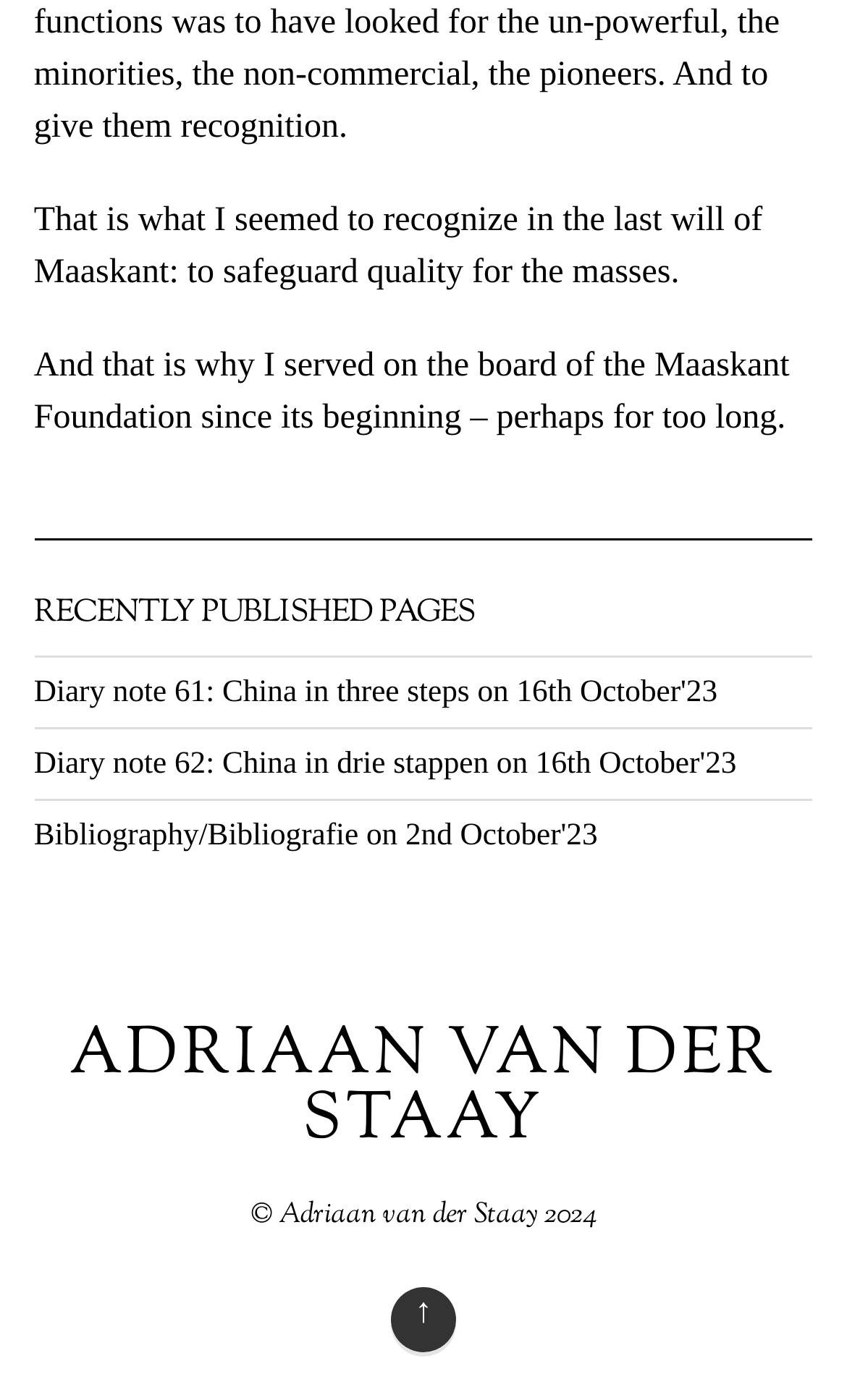Who is the author of the webpage?
Kindly offer a comprehensive and detailed response to the question.

The author of the webpage is obtained from the link element with the text 'ADRIAAN VAN DER STAAY', which is a prominent element on the webpage. This element is likely to represent the author of the webpage.